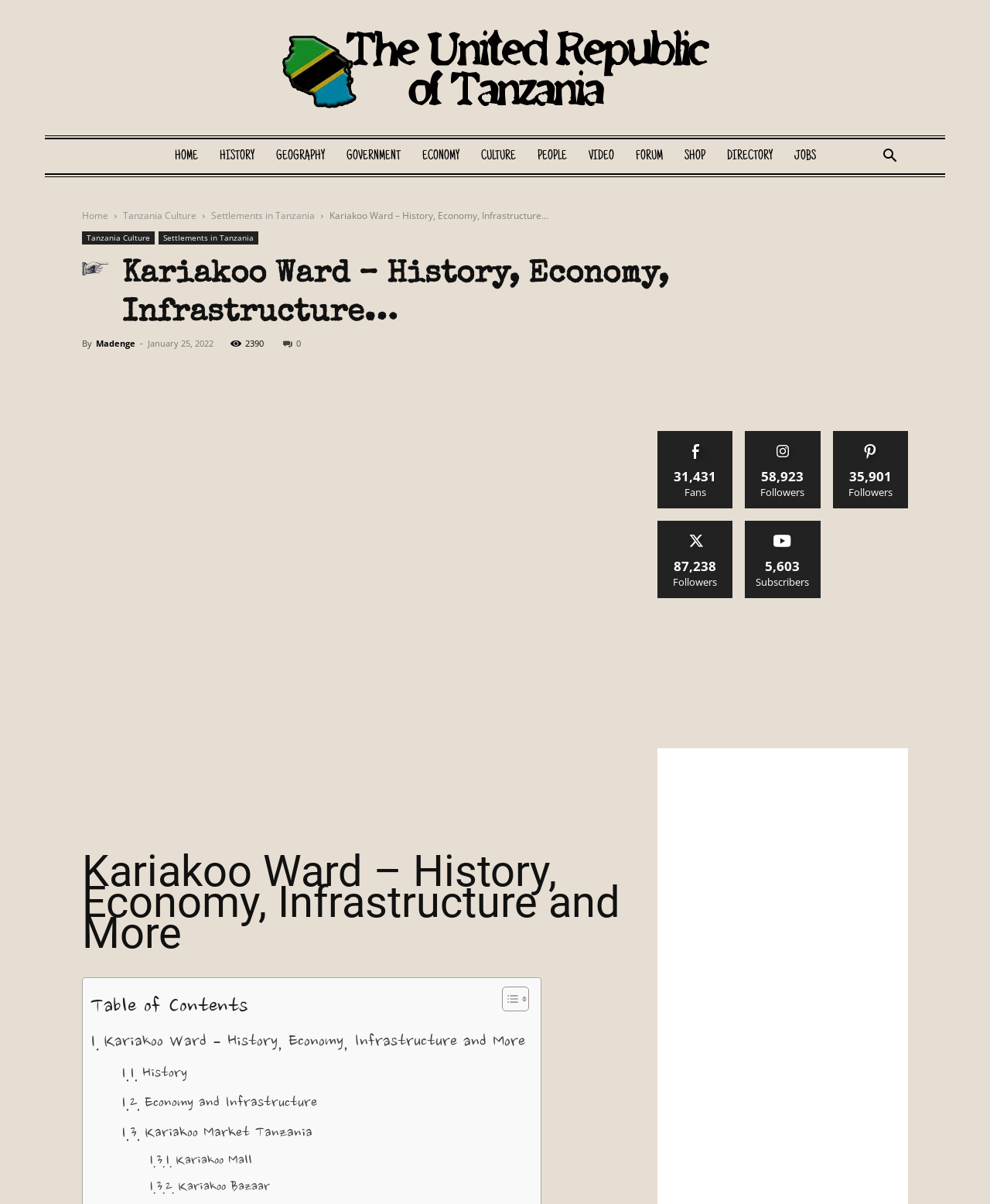Can you specify the bounding box coordinates for the region that should be clicked to fulfill this instruction: "Visit the HISTORY page".

[0.211, 0.116, 0.268, 0.144]